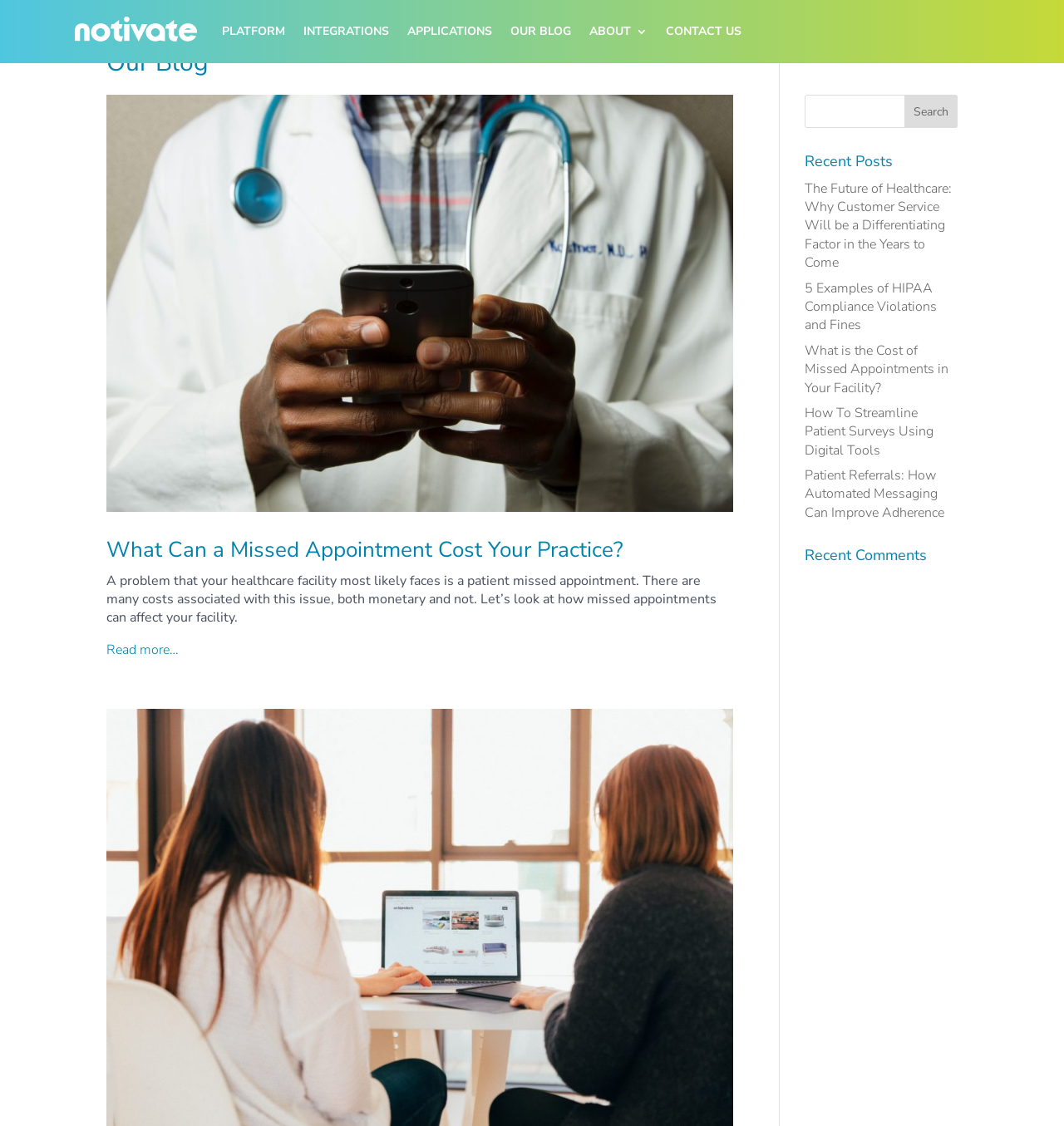Could you find the bounding box coordinates of the clickable area to complete this instruction: "Go to the contact us page"?

[0.625, 0.0, 0.697, 0.056]